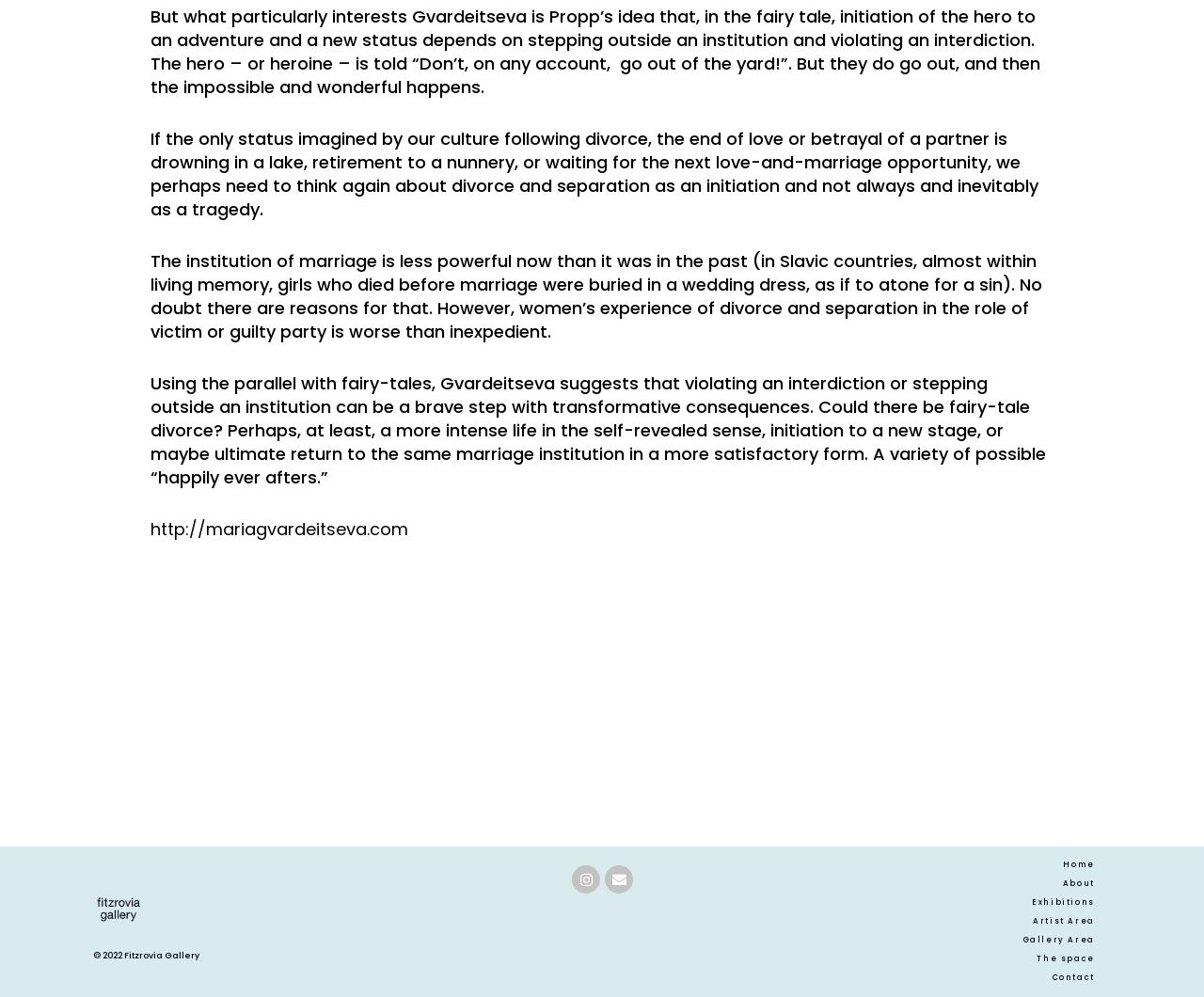Please respond to the question using a single word or phrase:
What is the author's idea about divorce?

Initiation to a new stage